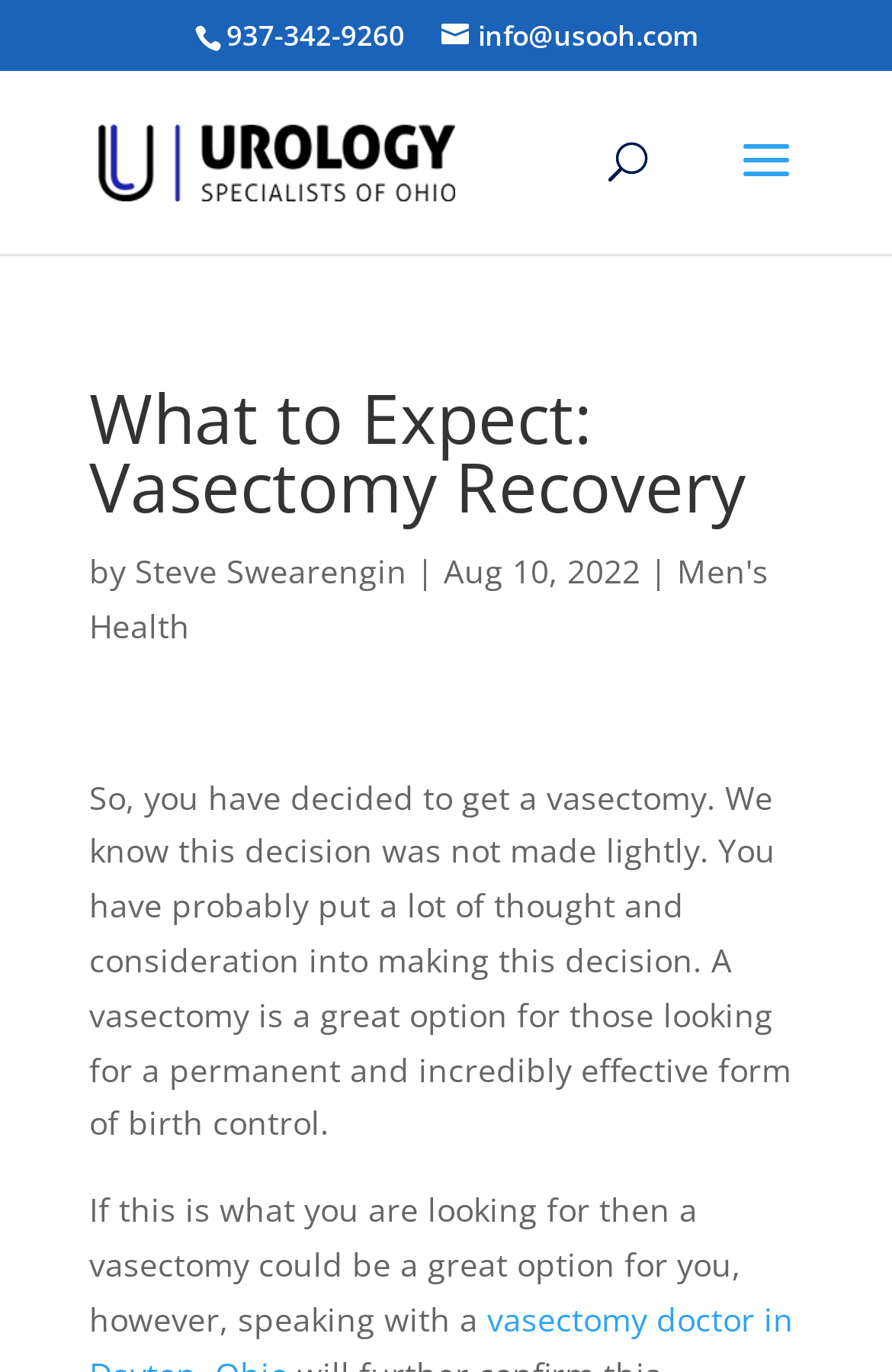Using the information in the image, give a detailed answer to the following question: What is the purpose of a vasectomy?

I found the purpose of a vasectomy by reading the introductory paragraph of the article. The text states that a vasectomy is a great option for those looking for a permanent and incredibly effective form of birth control.